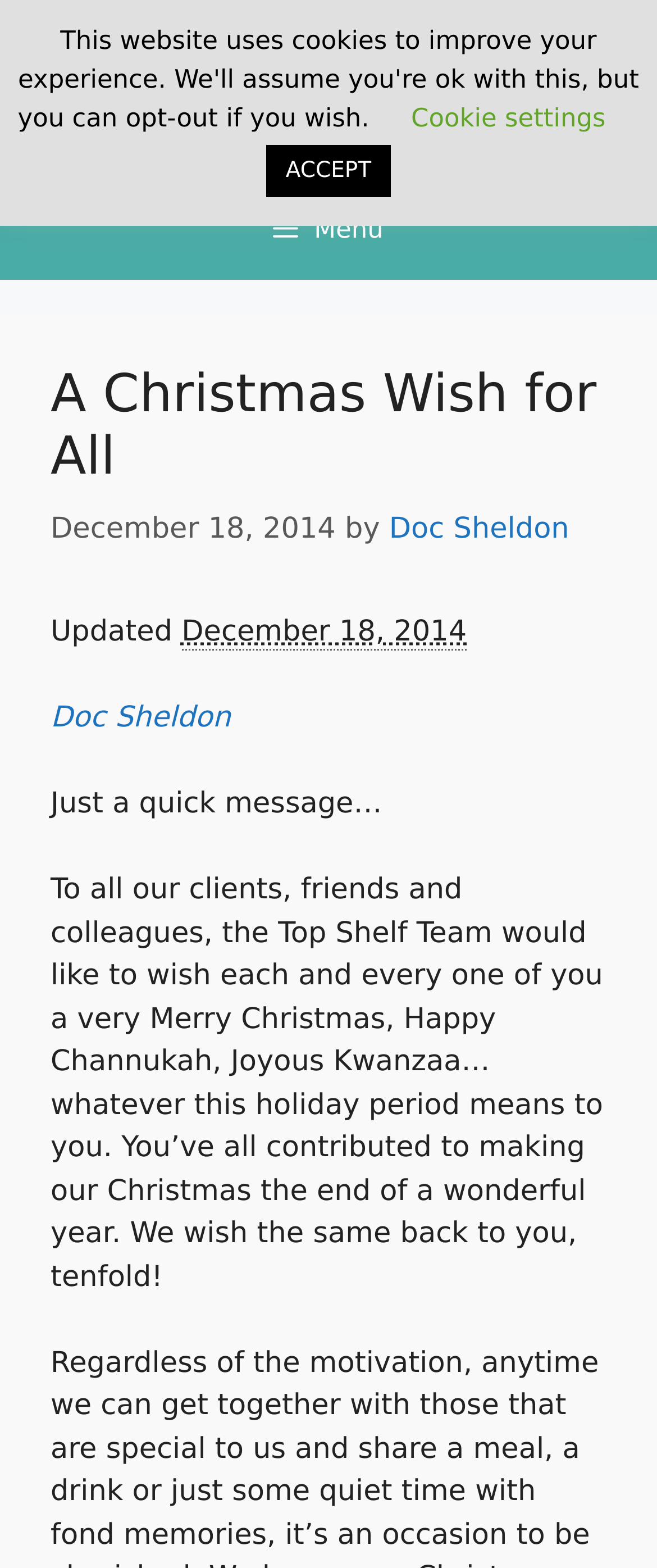What is the name of the company?
Using the information from the image, provide a comprehensive answer to the question.

The name of the company can be found in the banner section of the webpage, where it says 'Top Shelf Copy'.